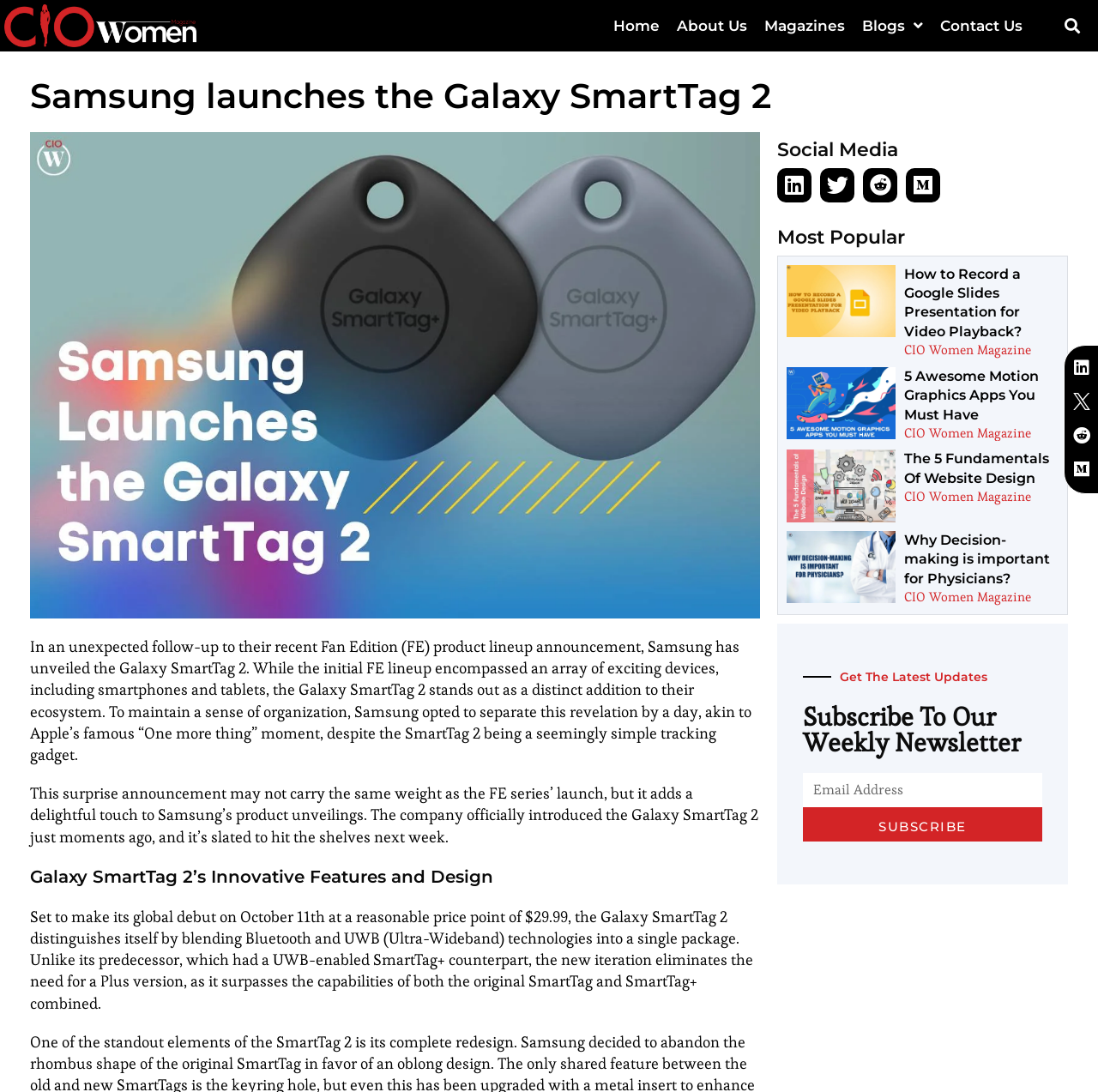Find the bounding box coordinates for the area you need to click to carry out the instruction: "Follow @EBA_News". The coordinates should be four float numbers between 0 and 1, indicated as [left, top, right, bottom].

None